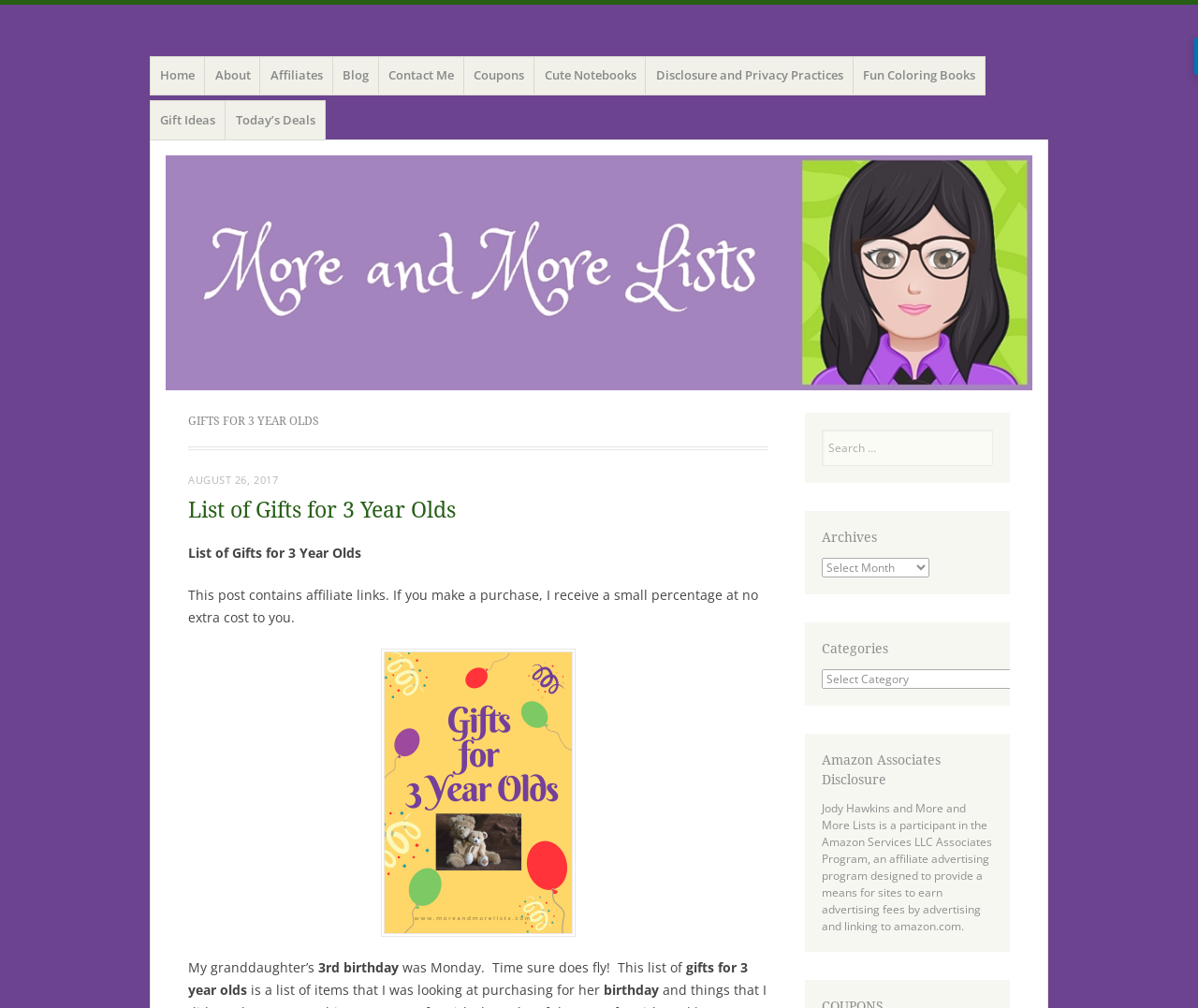Identify and provide the bounding box for the element described by: "Blog".

[0.277, 0.055, 0.317, 0.095]